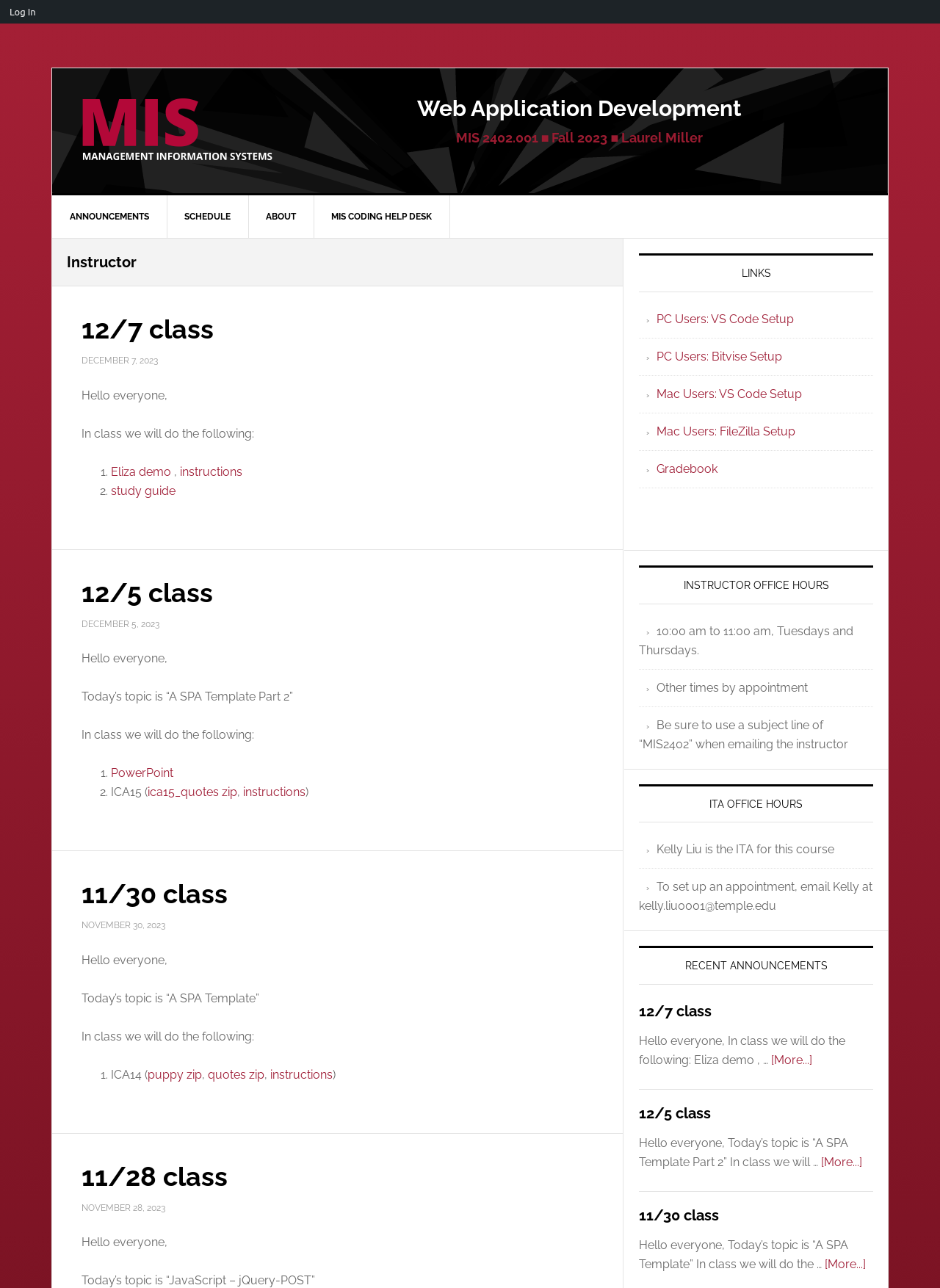Determine the bounding box coordinates of the area to click in order to meet this instruction: "Click the 'Log In' link".

[0.0, 0.0, 0.044, 0.018]